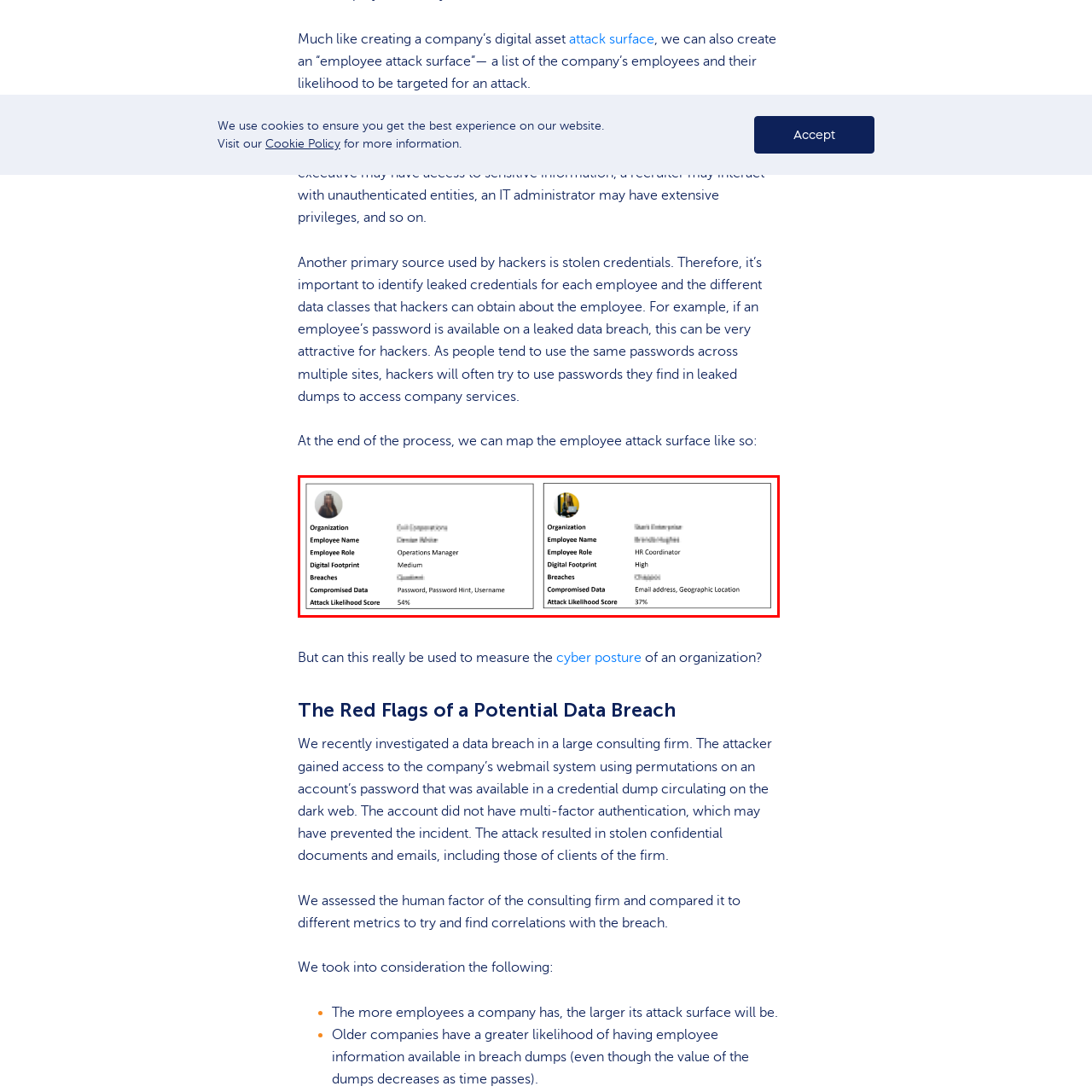Provide an elaborate description of the visual elements present in the image enclosed by the red boundary.

The image presents a comparative analysis of two employees from different organizations, highlighting their potential cybersecurity vulnerabilities. On the left, we see an employee from a company, identified as an Operations Manager, whose digital footprint is rated as medium. This employee has experienced breaches that compromised their password, password hint, and username, resulting in an attack likelihood score of 54%. 

On the right, the HR Coordinator from another organization has a high digital footprint. This employee’s compromised data includes their email address and geographic location, with an attack likelihood score of 37%. The contrasting scores reflect the varying levels of risk associated with each employee's digital presence, emphasizing the importance of understanding individual attack surfaces in organizational cybersecurity efforts.